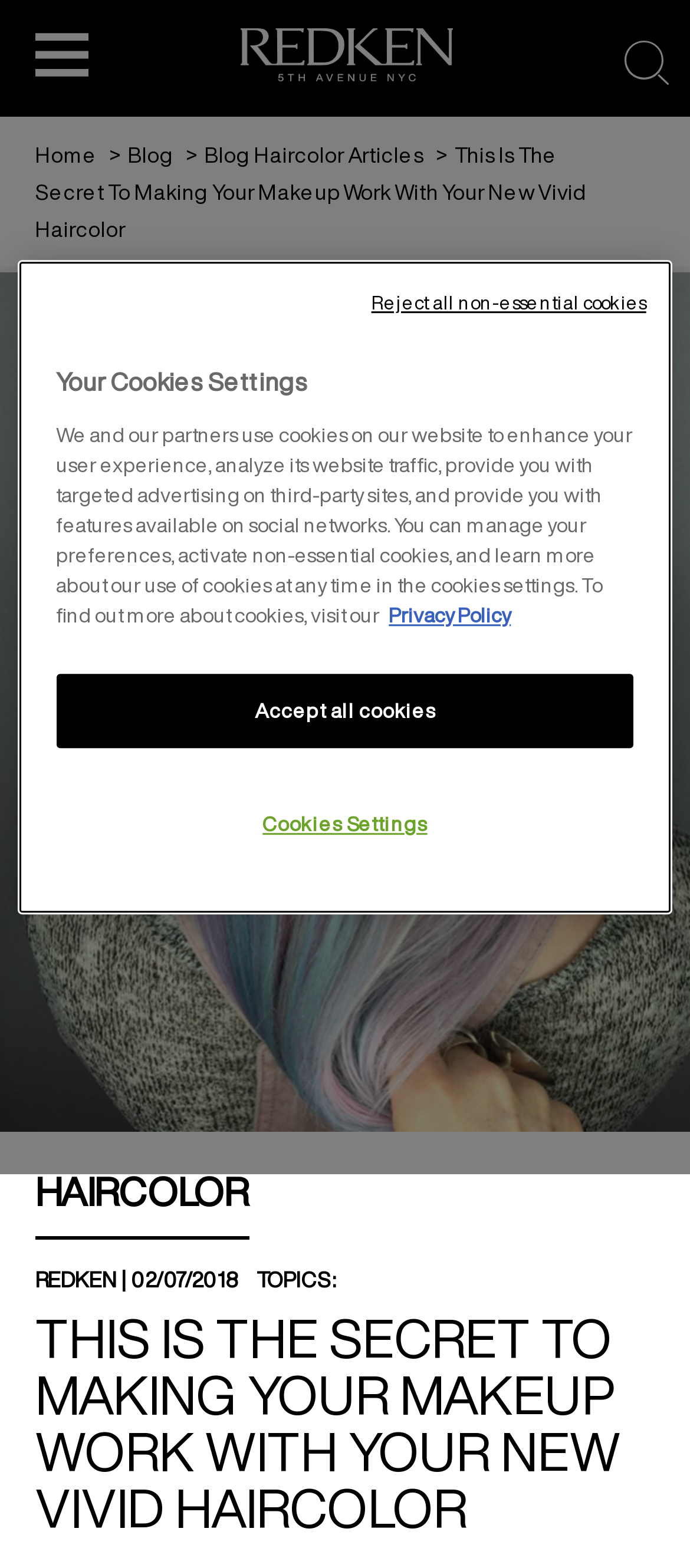Please reply to the following question with a single word or a short phrase:
What is the purpose of the button 'This Is The Secret To Making Your Makeup Work With Your New Vivid Haircolor'?

To read the article